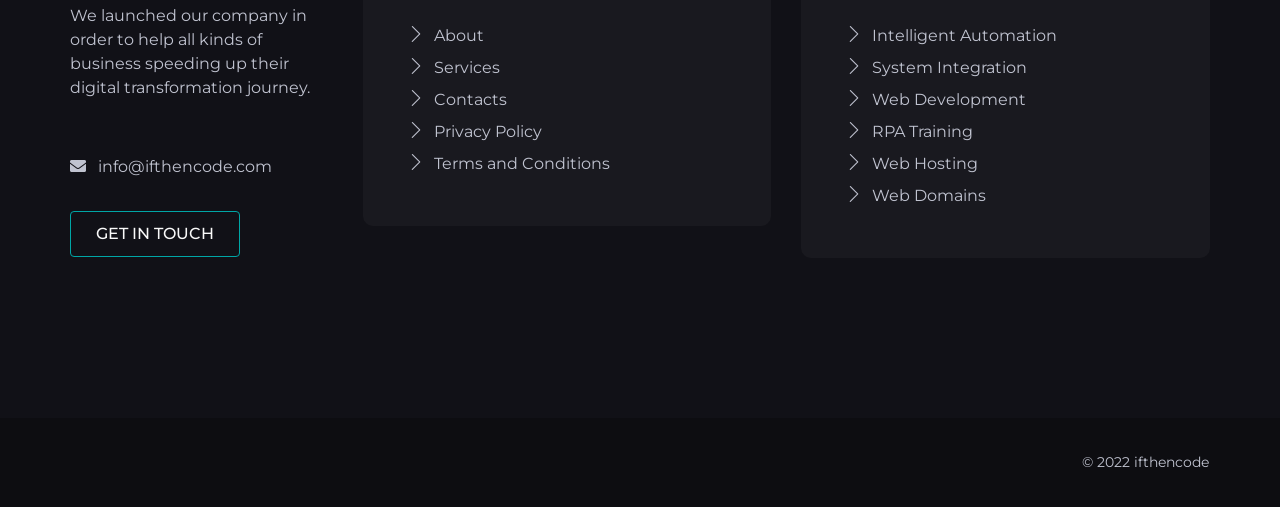What year is the company's copyright?
Answer the question with just one word or phrase using the image.

2022